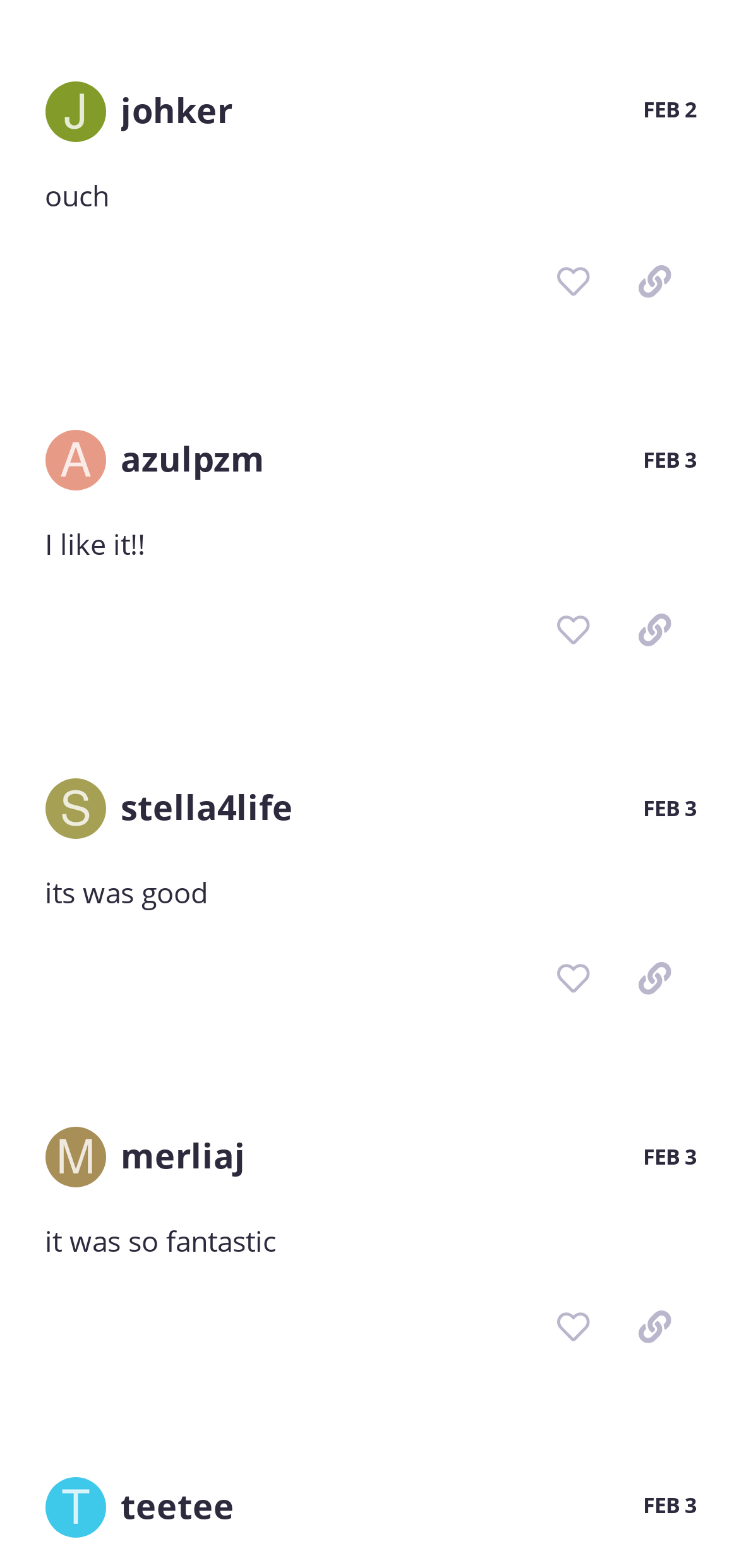Bounding box coordinates are to be given in the format (top-left x, top-left y, bottom-right x, bottom-right y). All values must be floating point numbers between 0 and 1. Provide the bounding box coordinate for the UI element described as: aria-label="youtube" title="YouTube"

None